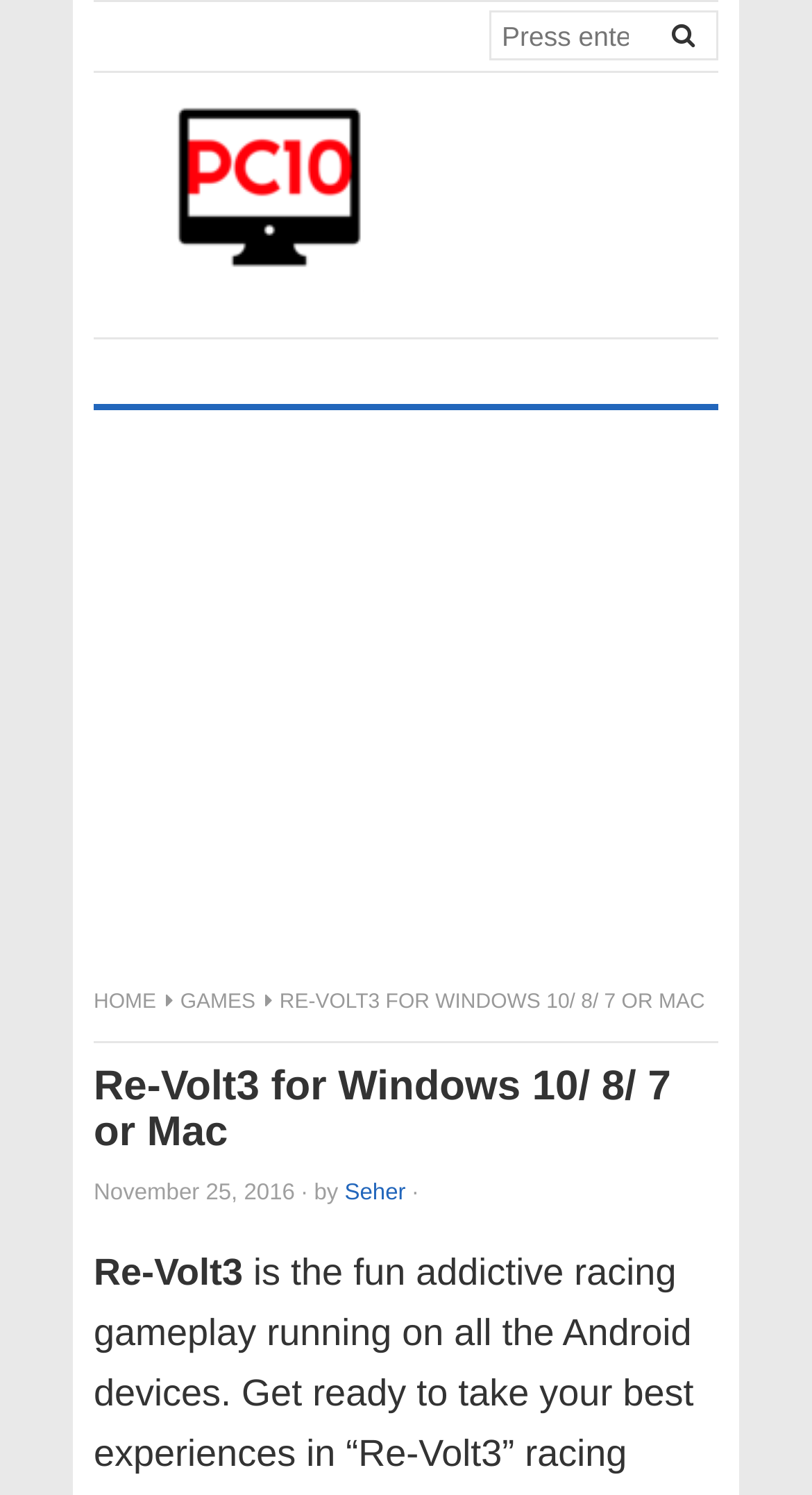Provide the bounding box coordinates of the HTML element described by the text: "name="search"". The coordinates should be in the format [left, top, right, bottom] with values between 0 and 1.

[0.81, 0.006, 0.872, 0.039]